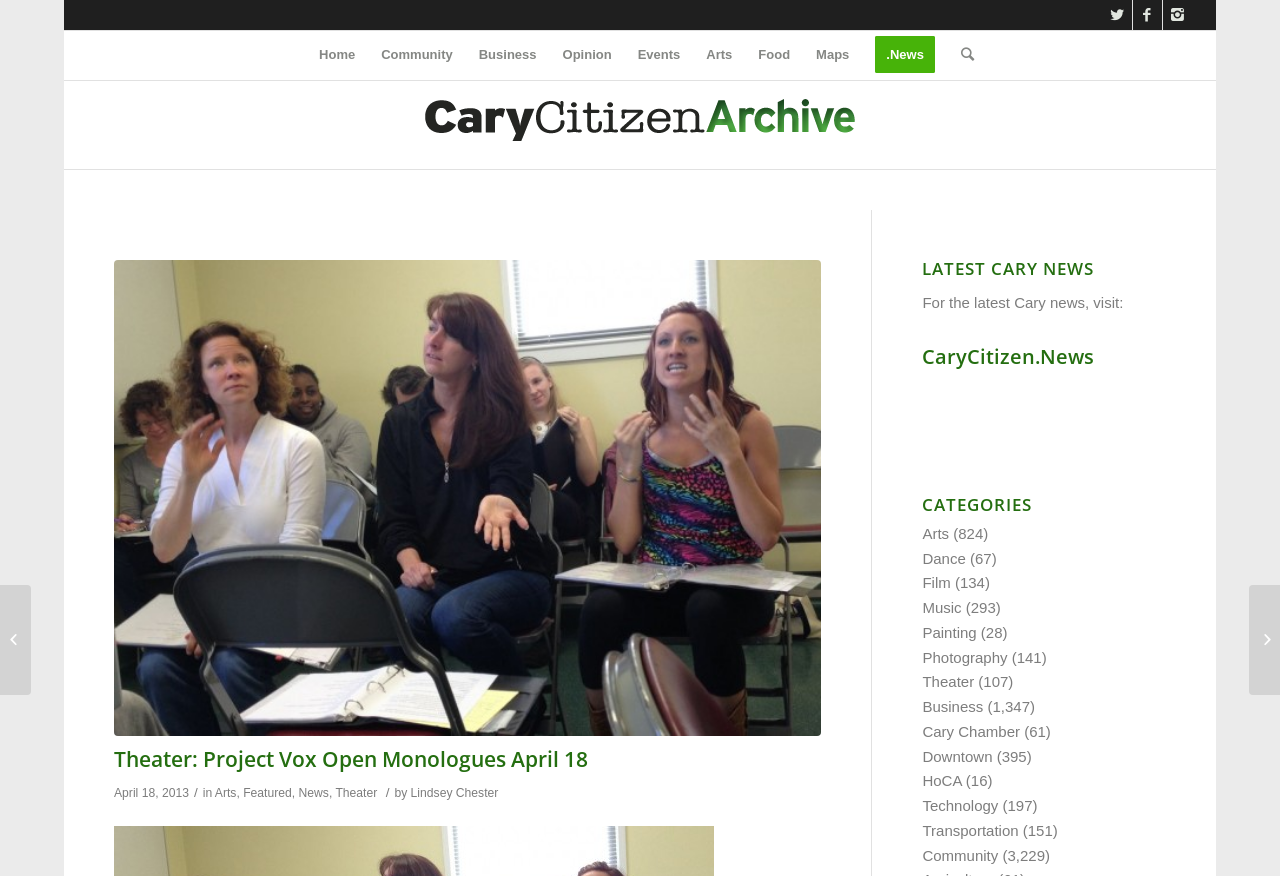Give a concise answer using one word or a phrase to the following question:
What is the name of the event on April 18, 2013?

Project Vox Open Monologues